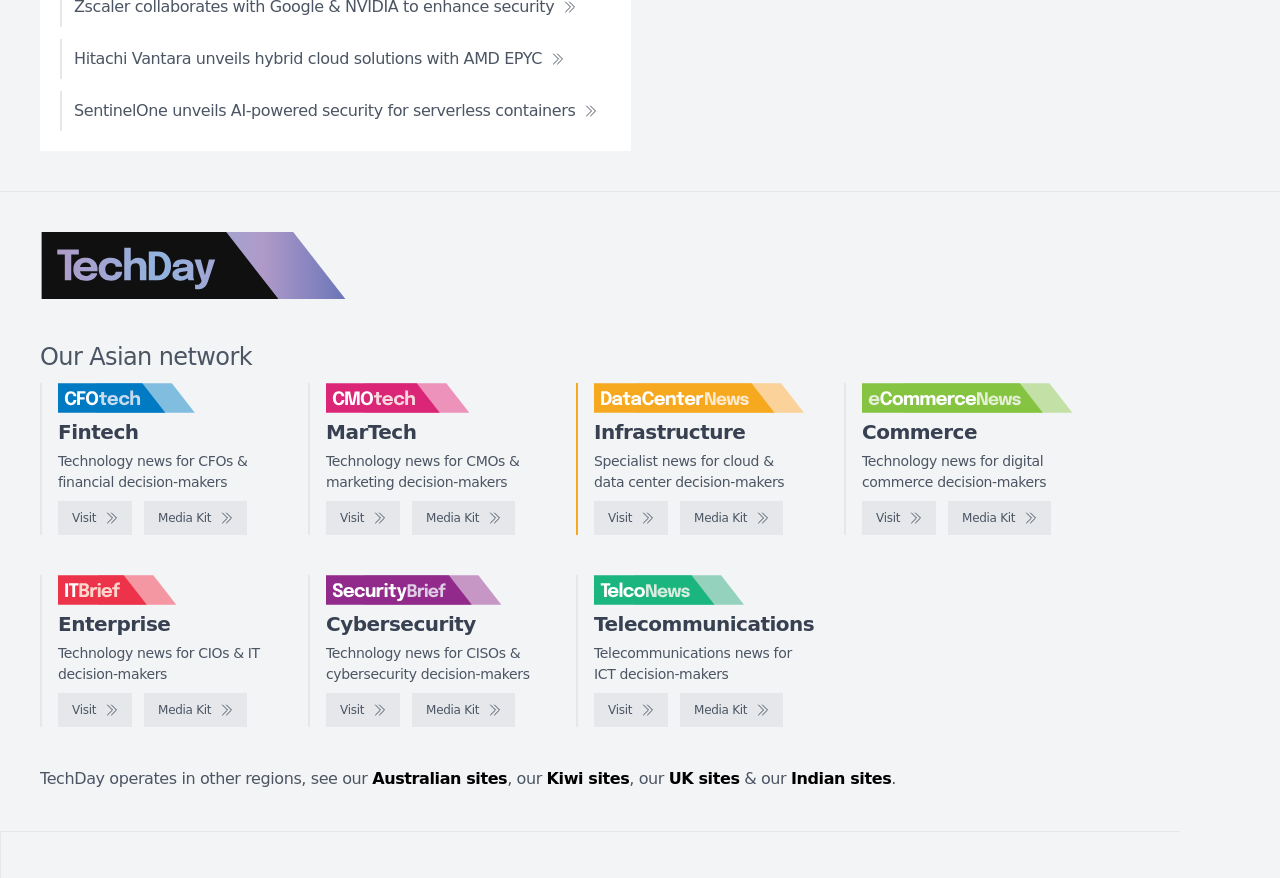Could you locate the bounding box coordinates for the section that should be clicked to accomplish this task: "Read about MarTech".

[0.255, 0.478, 0.325, 0.506]